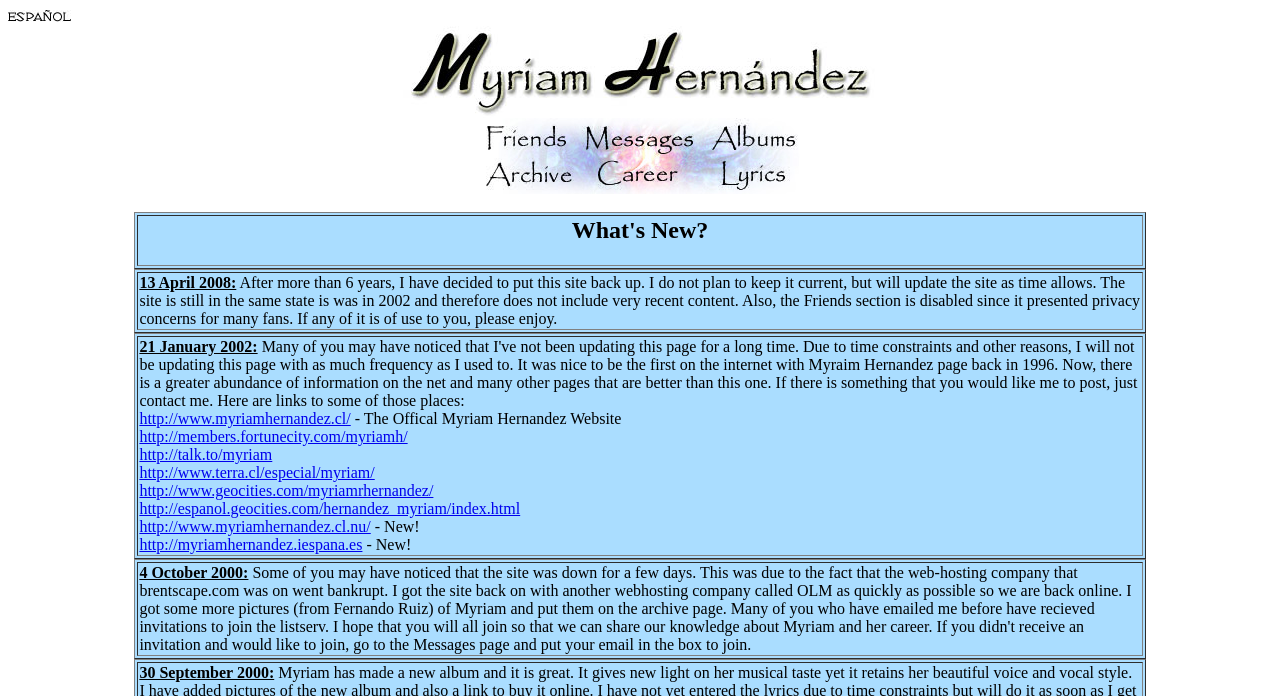Please locate the bounding box coordinates of the element that needs to be clicked to achieve the following instruction: "Click the link to switch to Spanish". The coordinates should be four float numbers between 0 and 1, i.e., [left, top, right, bottom].

[0.006, 0.011, 0.055, 0.036]